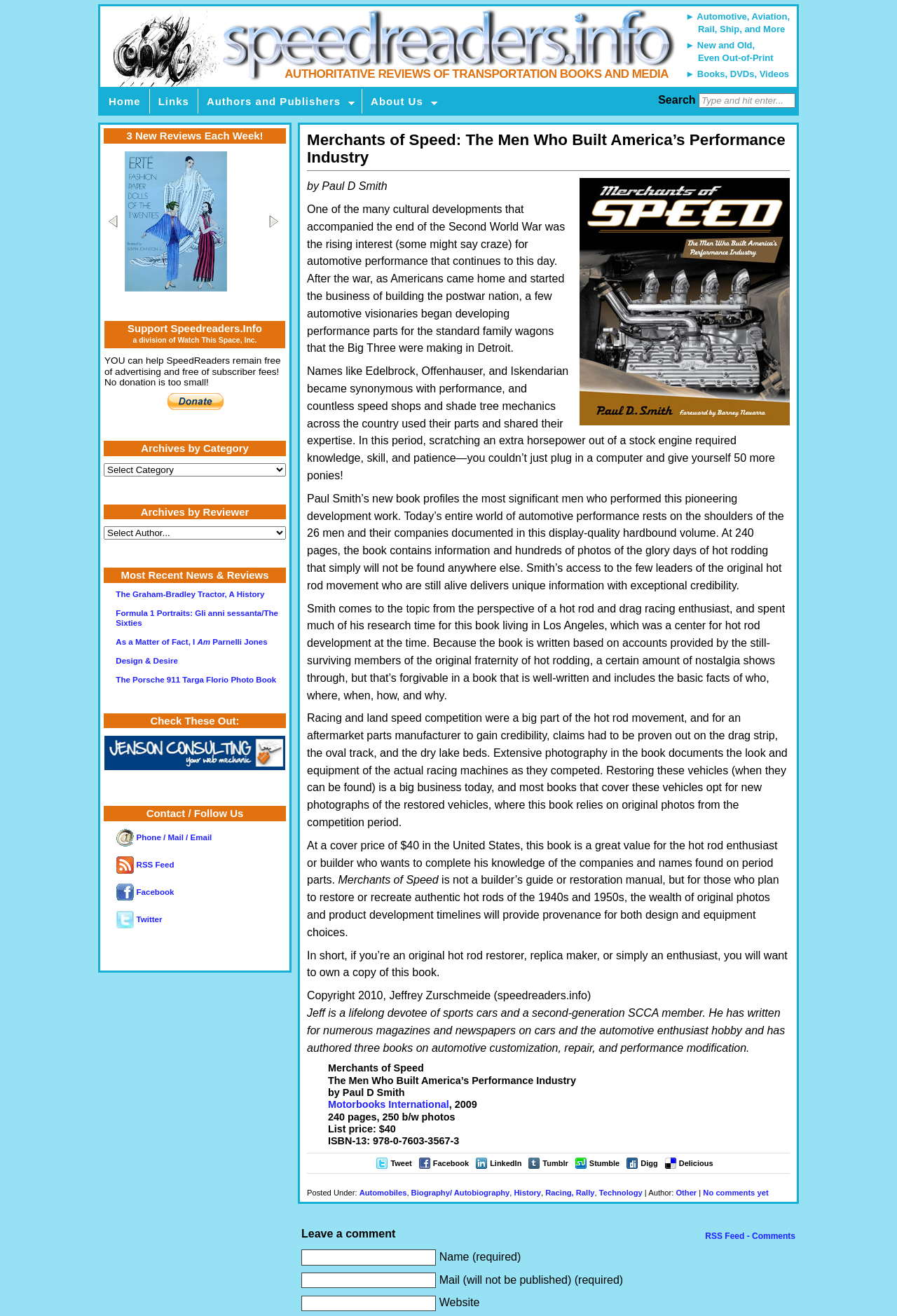Use one word or a short phrase to answer the question provided: 
Who is the author of the book?

Paul D Smith